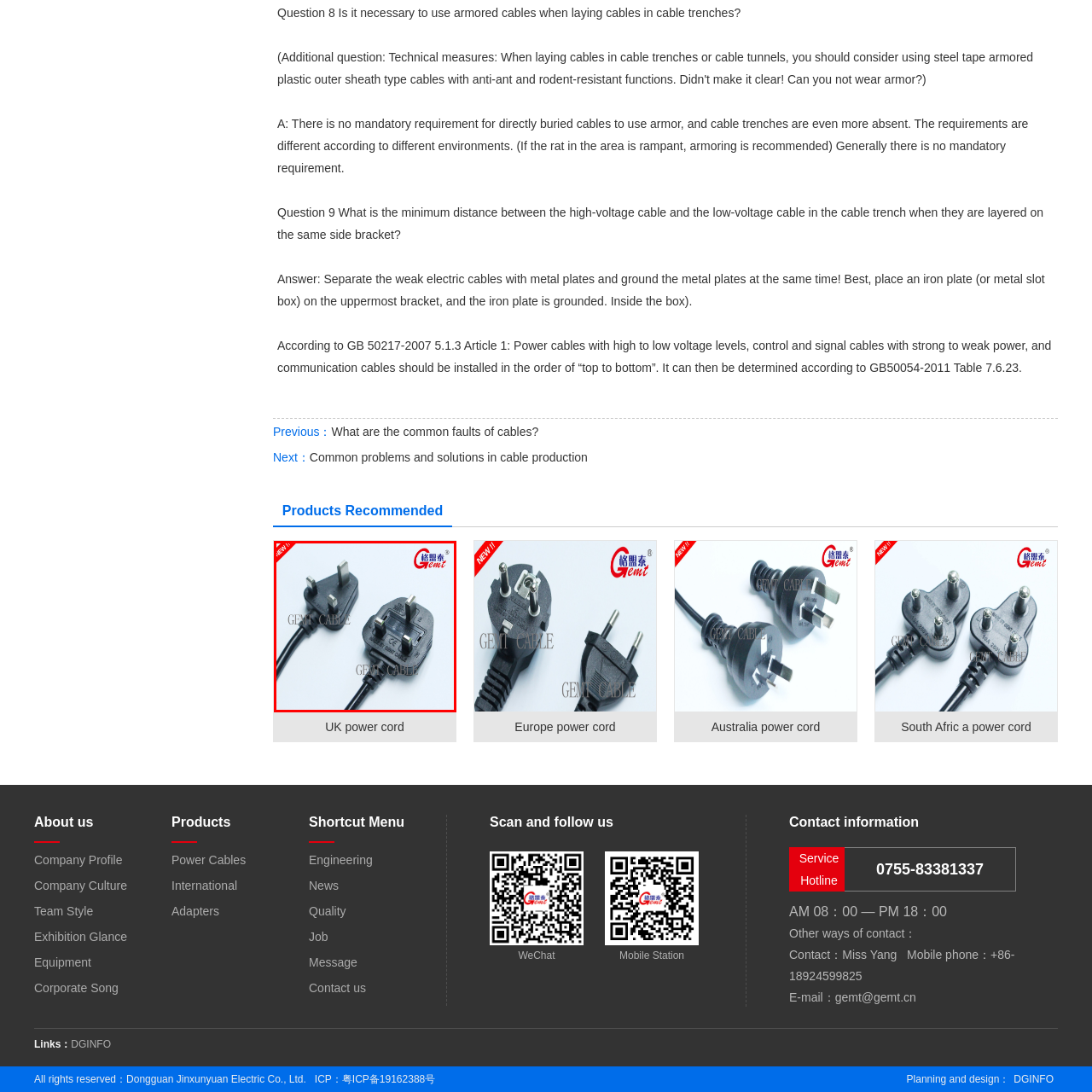Focus on the image within the purple boundary, How many pins does the plug have? 
Answer briefly using one word or phrase.

Three